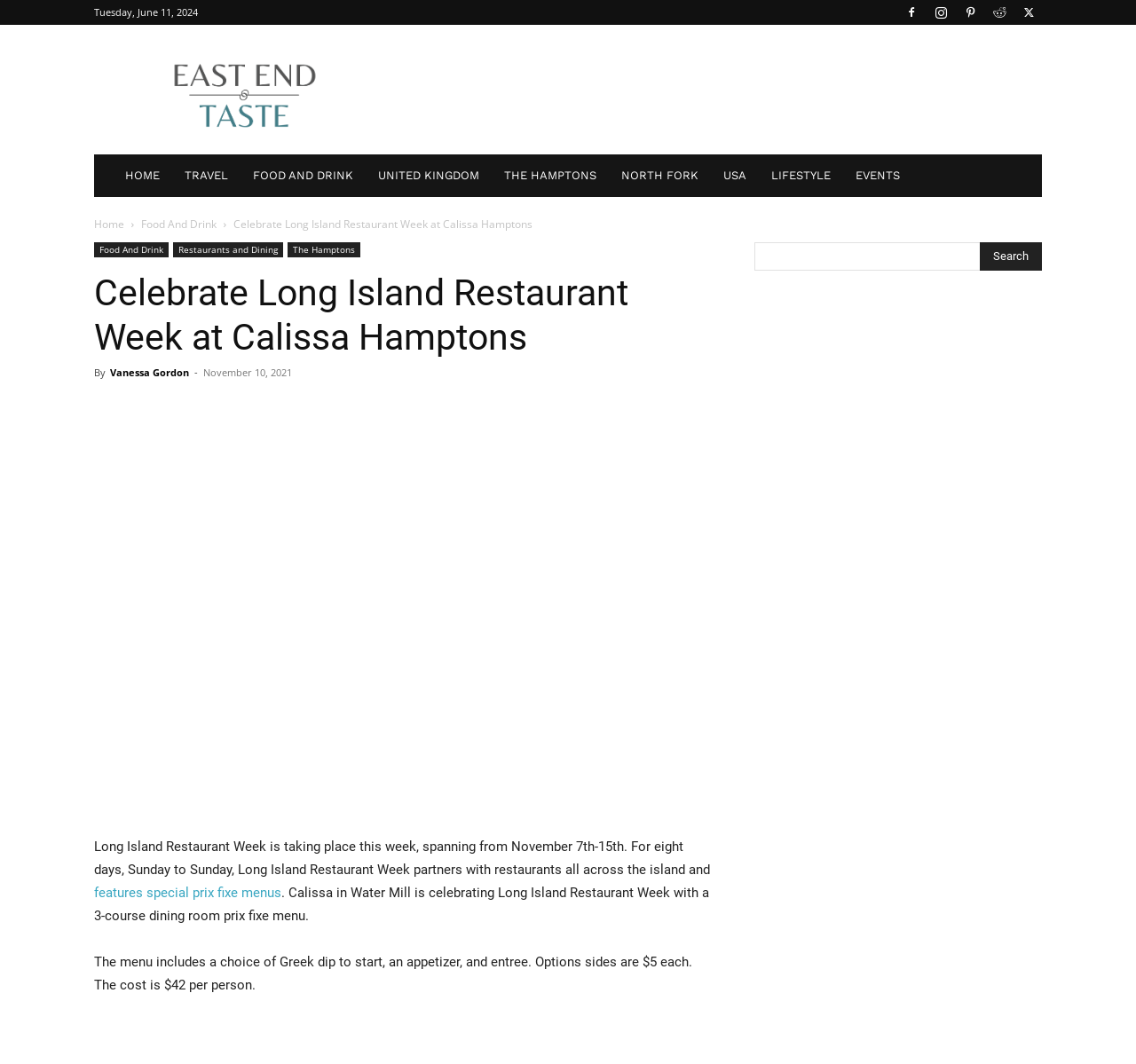What is the duration of Long Island Restaurant Week?
Using the image as a reference, answer with just one word or a short phrase.

8 days